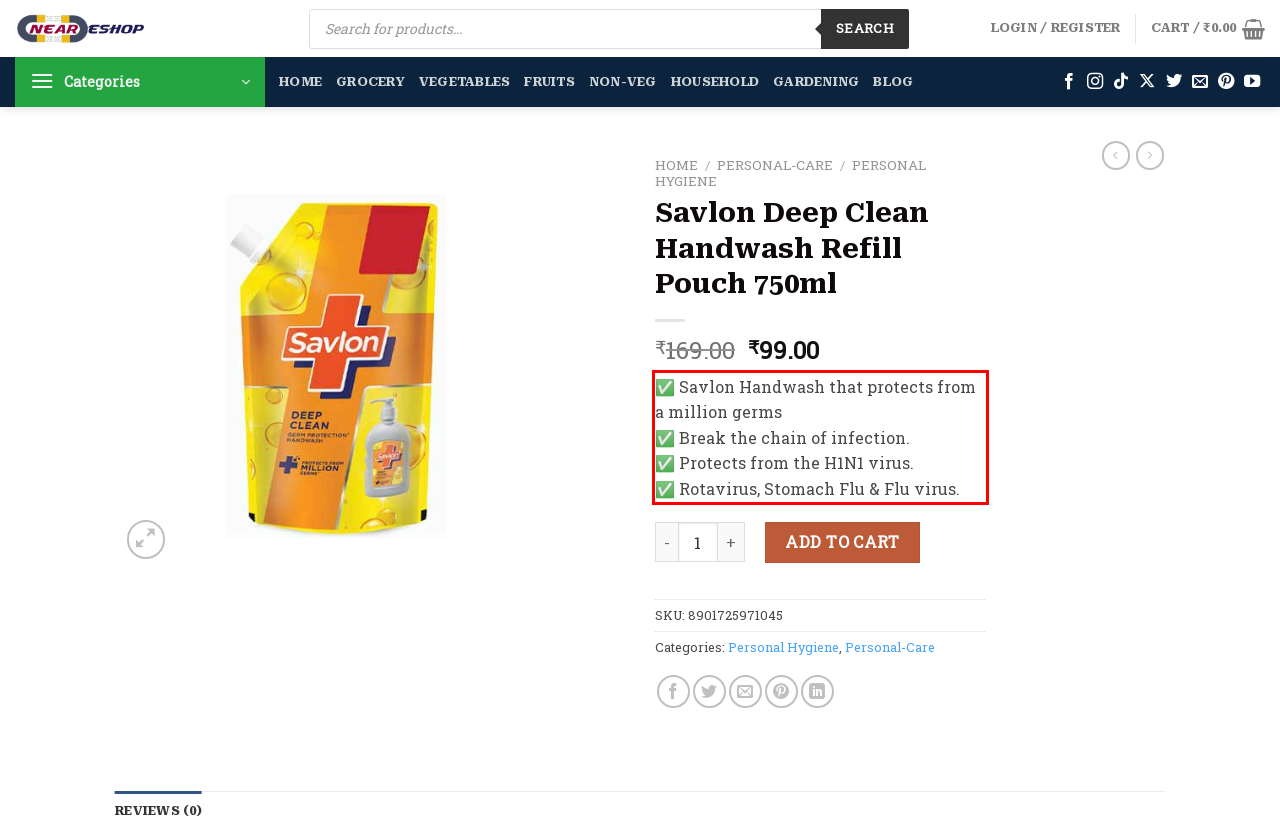You are provided with a screenshot of a webpage that includes a UI element enclosed in a red rectangle. Extract the text content inside this red rectangle.

✅ Savlon Handwash that protects from a million germs ✅ Break the chain of infection. ✅ Protects from the H1N1 virus. ✅ Rotavirus, Stomach Flu & Flu virus.